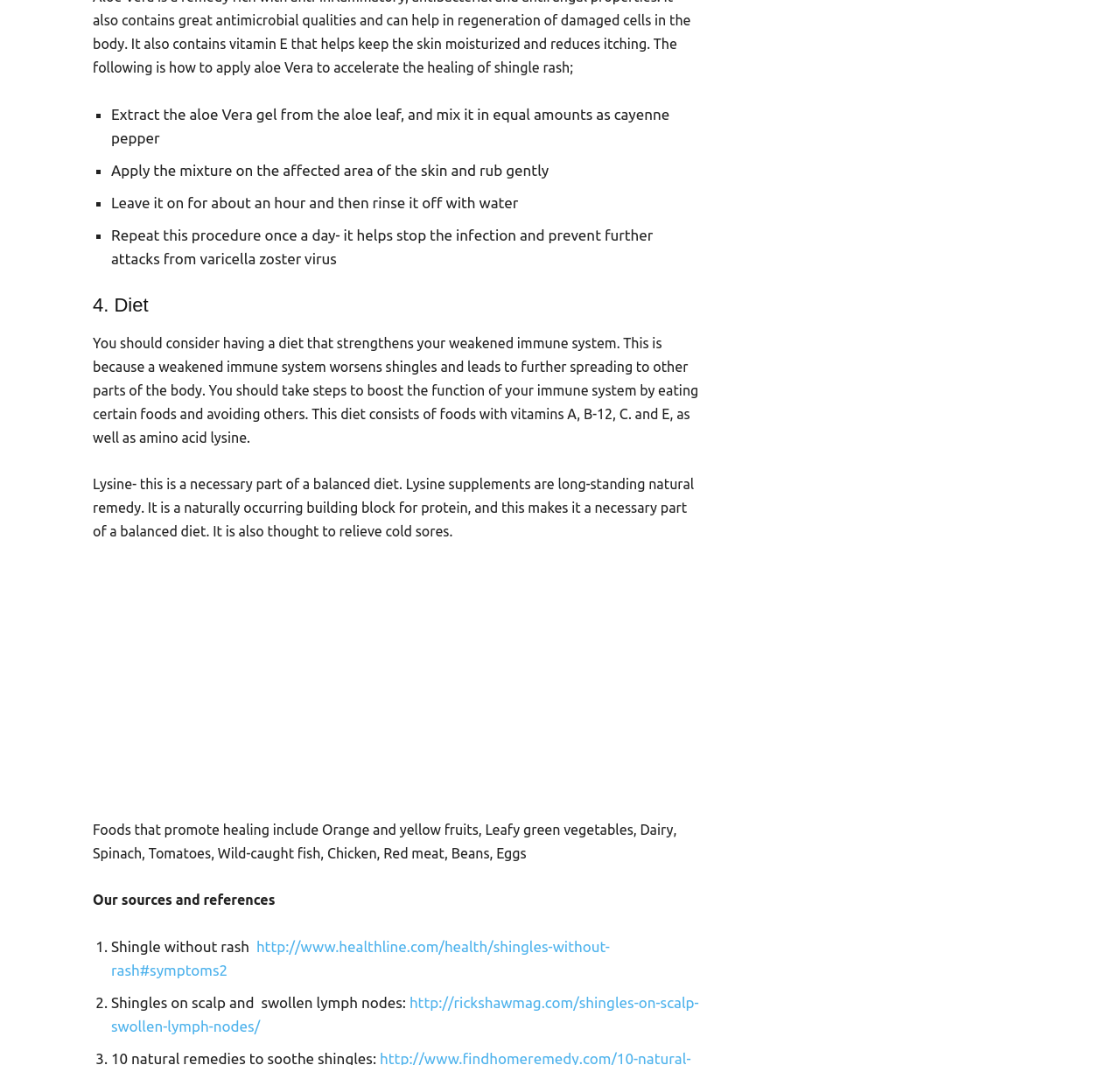Look at the image and give a detailed response to the following question: What are some foods that promote healing?

Some foods that promote healing during shingles treatment include orange and yellow fruits, leafy green vegetables, dairy, spinach, tomatoes, wild-caught fish, chicken, red meat, beans, and eggs, as listed in the diet section.